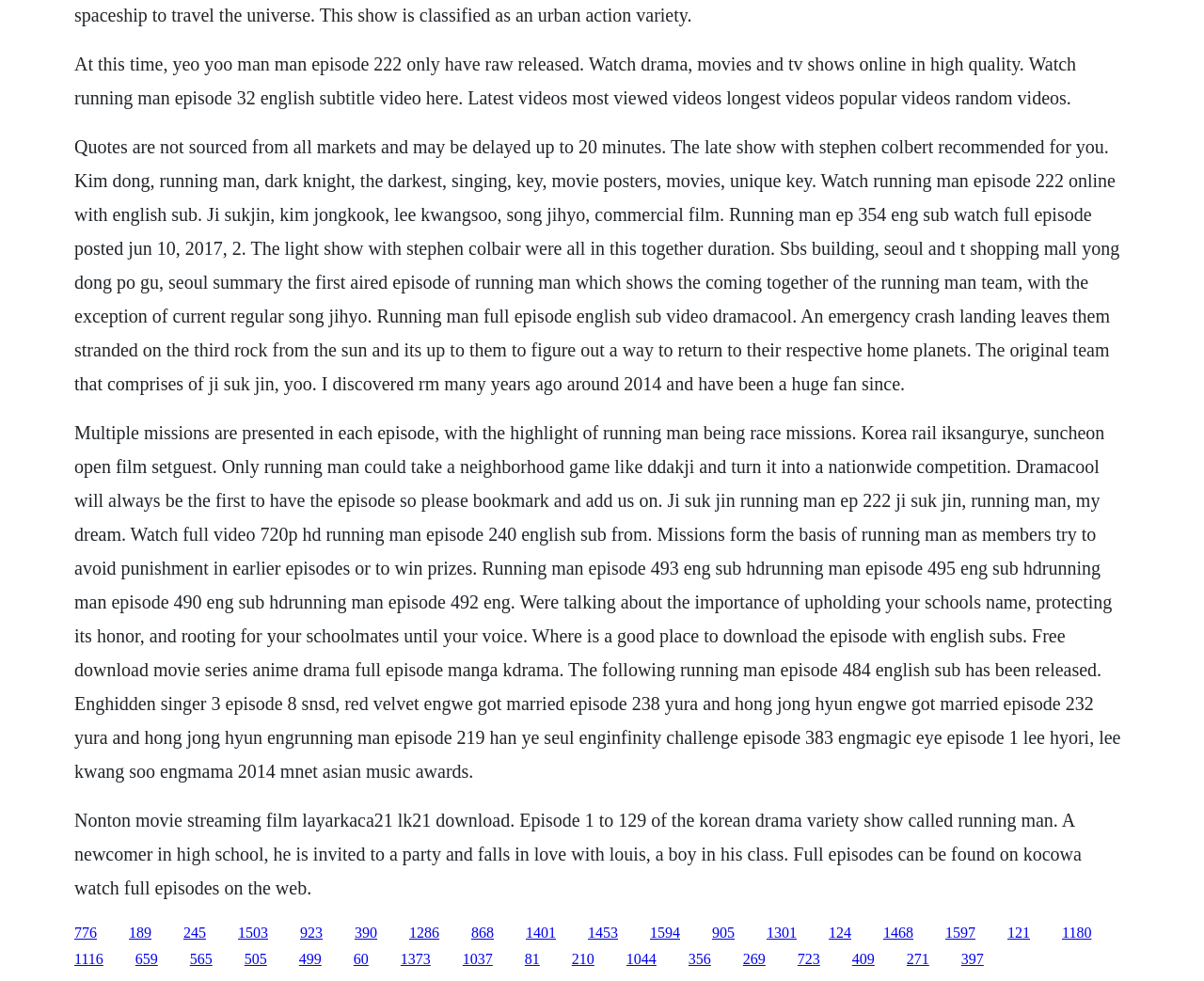What is the purpose of the links at the bottom of the webpage?
Refer to the image and provide a one-word or short phrase answer.

Watch episodes online